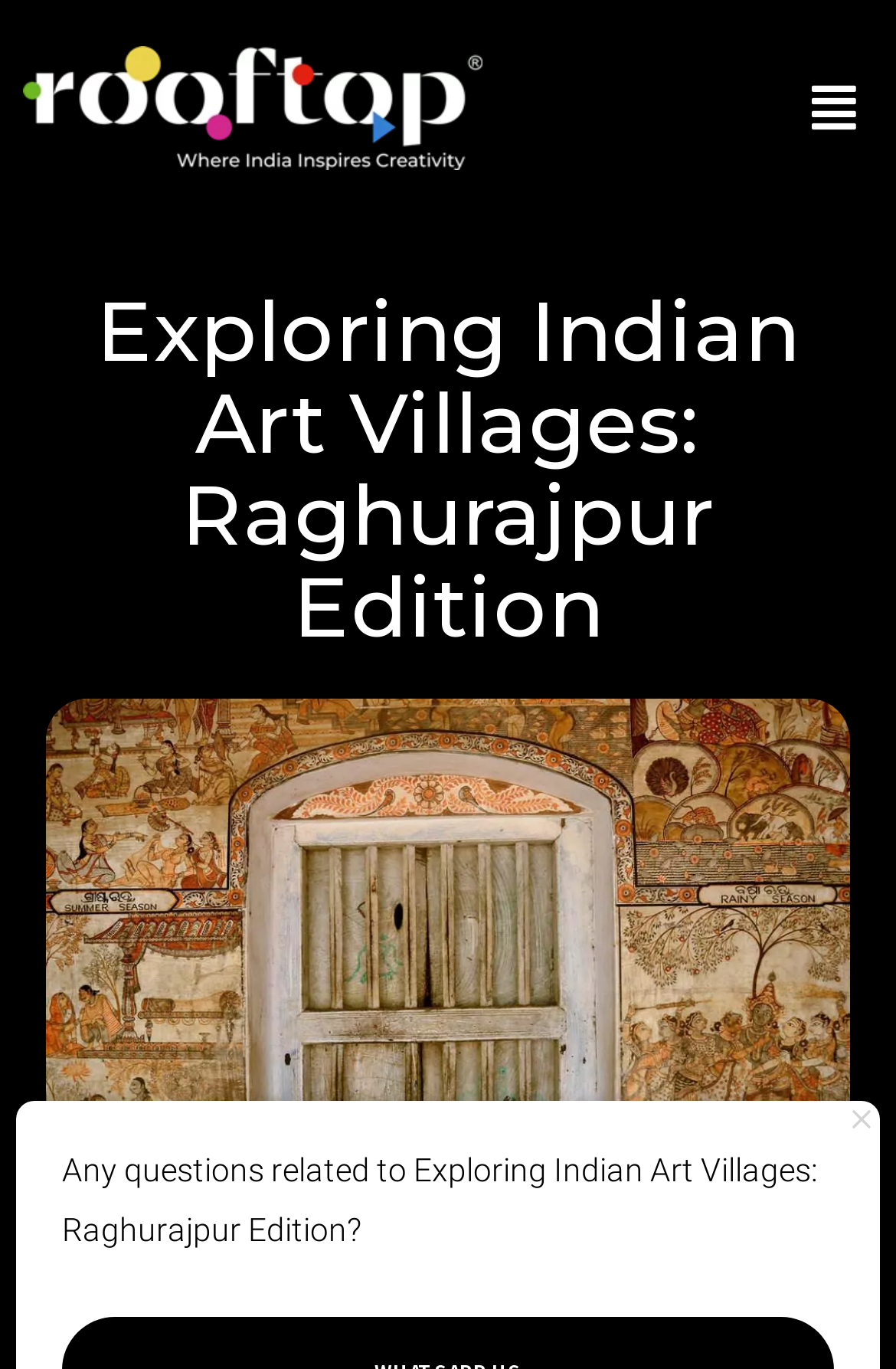Provide a comprehensive description of the webpage.

The webpage is dedicated to exploring Indian art, specifically the Raghurajpur Edition. At the top left, there is a link to learn Indian art online, accompanied by a small image. On the top right, a menu button is located, which can be expanded to reveal more options. 

Below the menu button, a prominent heading "Exploring Indian Art Villages: Raghurajpur Edition" is displayed, taking up a significant portion of the page. 

Towards the bottom of the page, a link to "Rooftop" is situated, and an image is placed at the bottom right corner. 

Near the bottom left, a static text is displayed, asking if the user has any questions related to Exploring Indian Art Villages: Raghurajpur Edition.